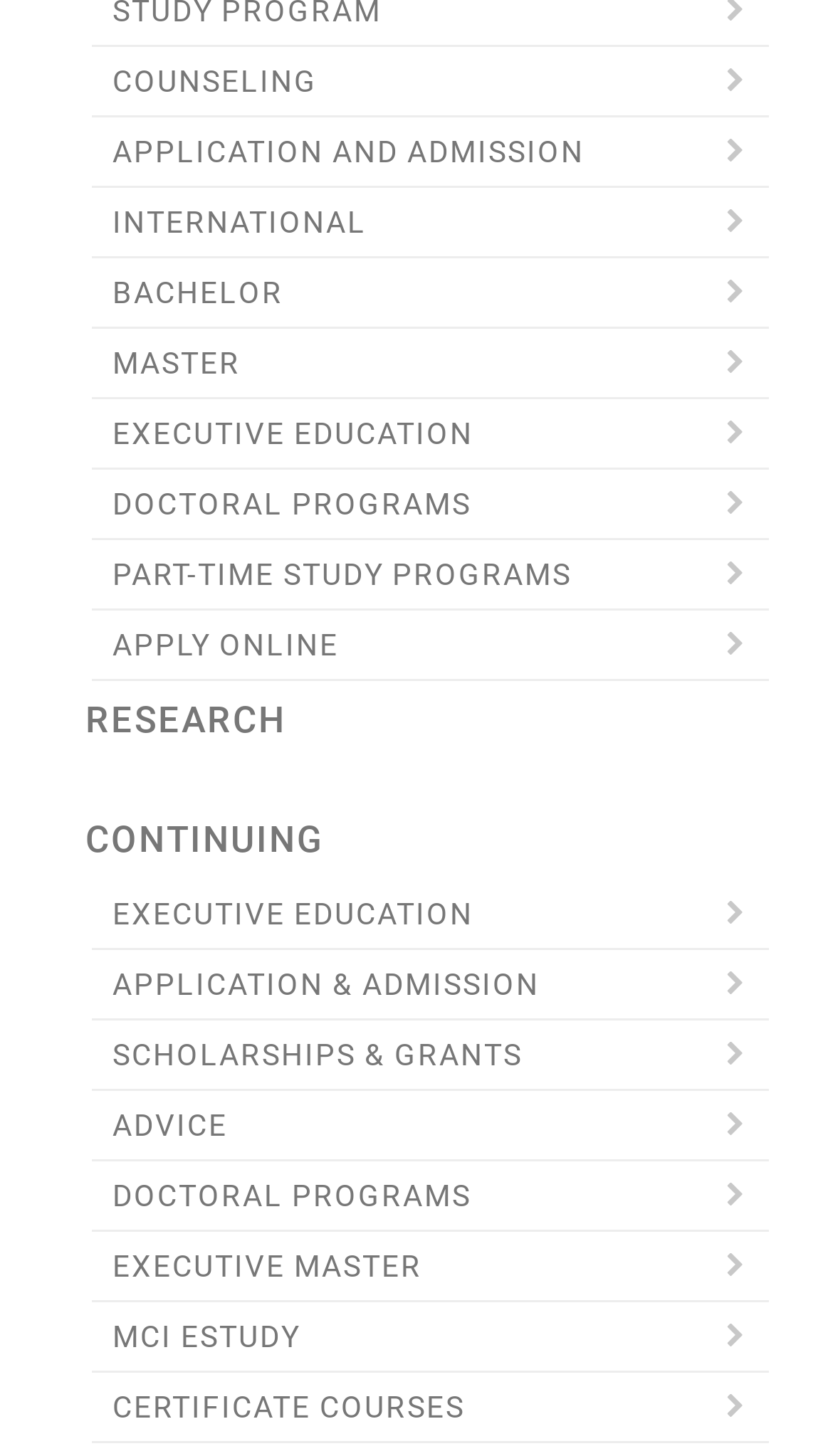Determine the bounding box for the UI element that matches this description: "Part-time study programs".

[0.109, 0.371, 0.923, 0.419]